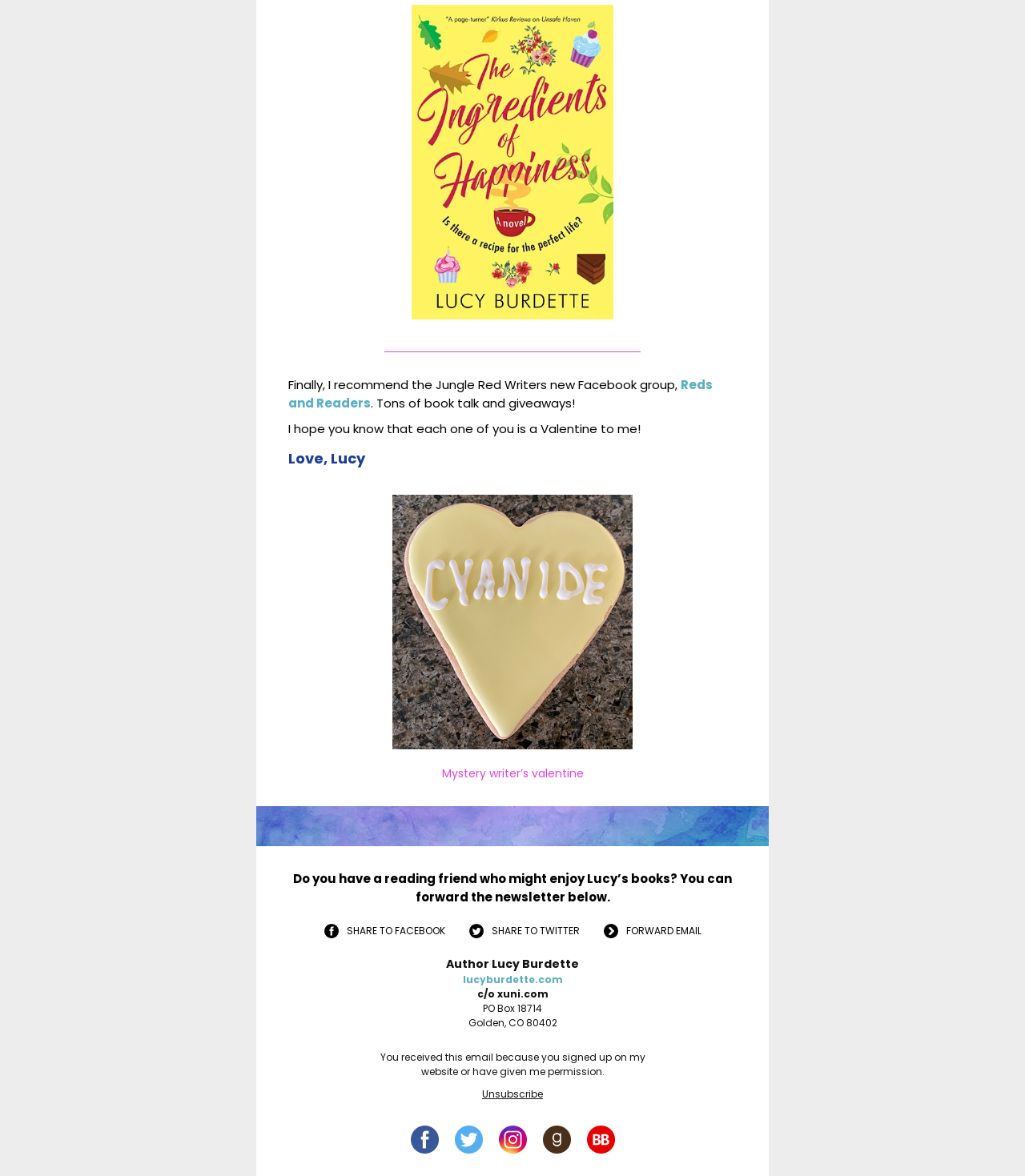Based on the provided description, "Share to Twitter", find the bounding box of the corresponding UI element in the screenshot.

[0.479, 0.786, 0.565, 0.797]